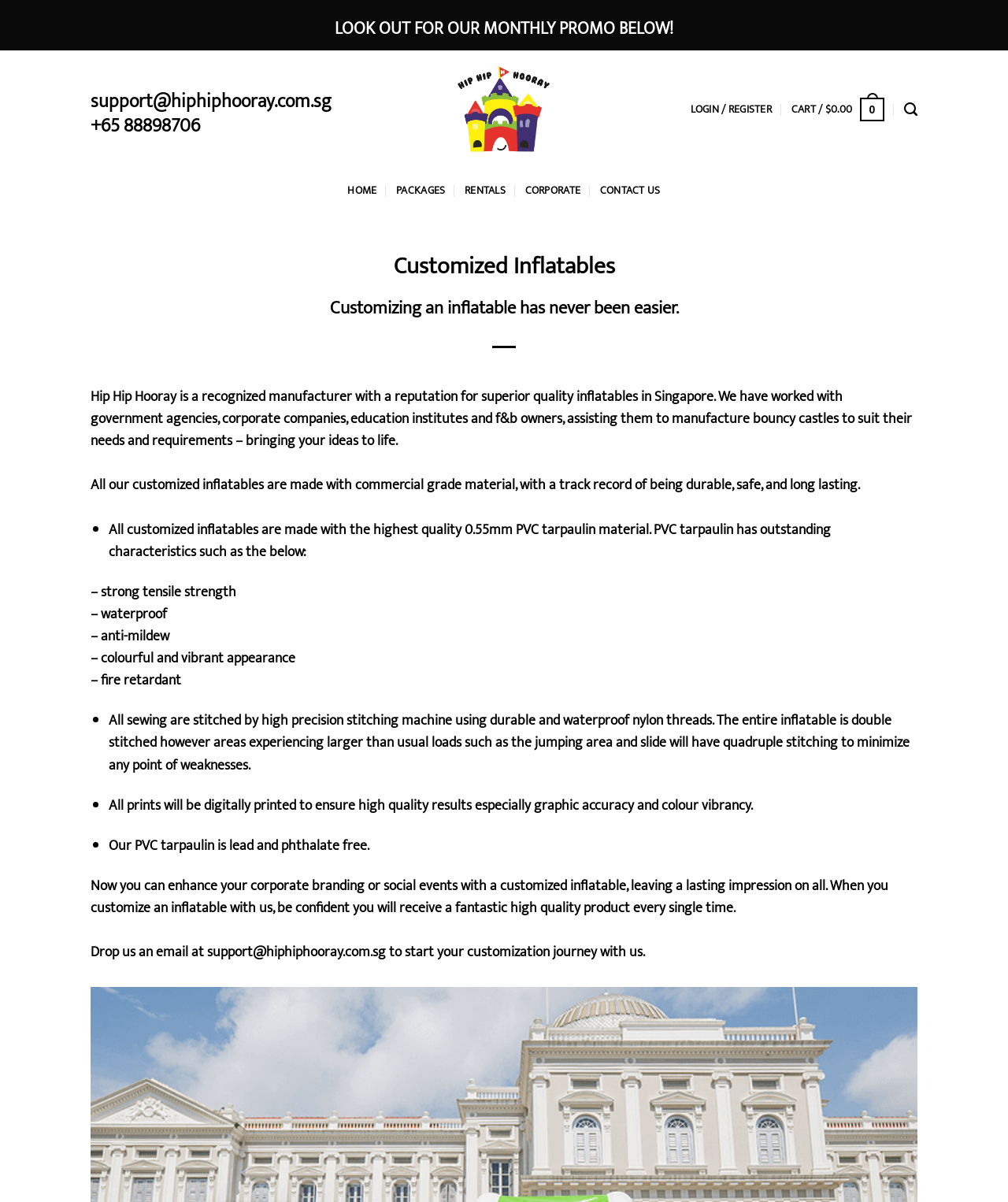Identify the bounding box of the UI component described as: "Cart / $0.00 0".

[0.785, 0.072, 0.877, 0.111]